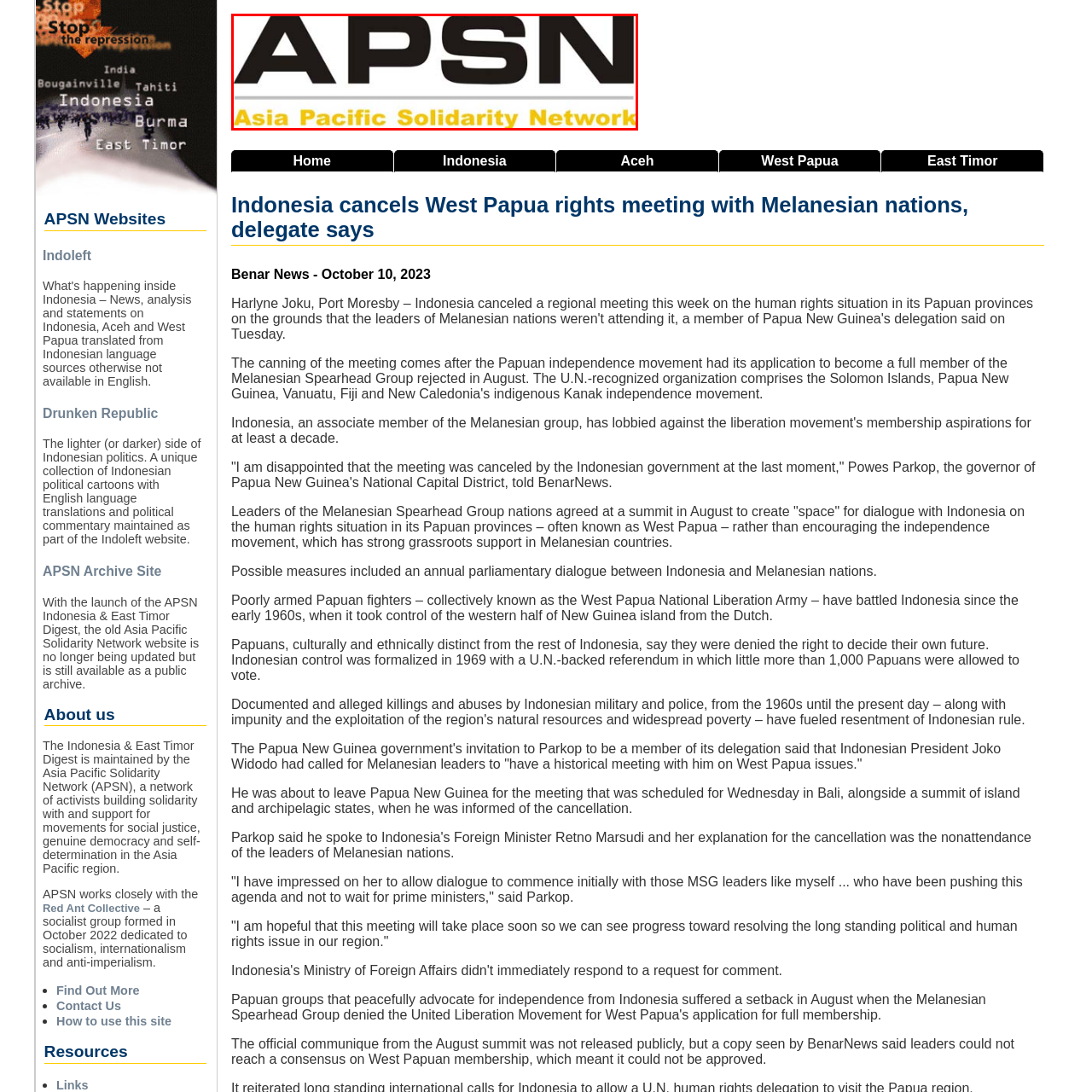What region does the Asia Pacific Solidarity Network focus on?
Observe the image within the red bounding box and formulate a detailed response using the visual elements present.

The Asia Pacific Solidarity Network is focused on building solidarity and support for social justice, democracy, and self-determination movements throughout the Asia Pacific region, addressing various political and human rights issues.